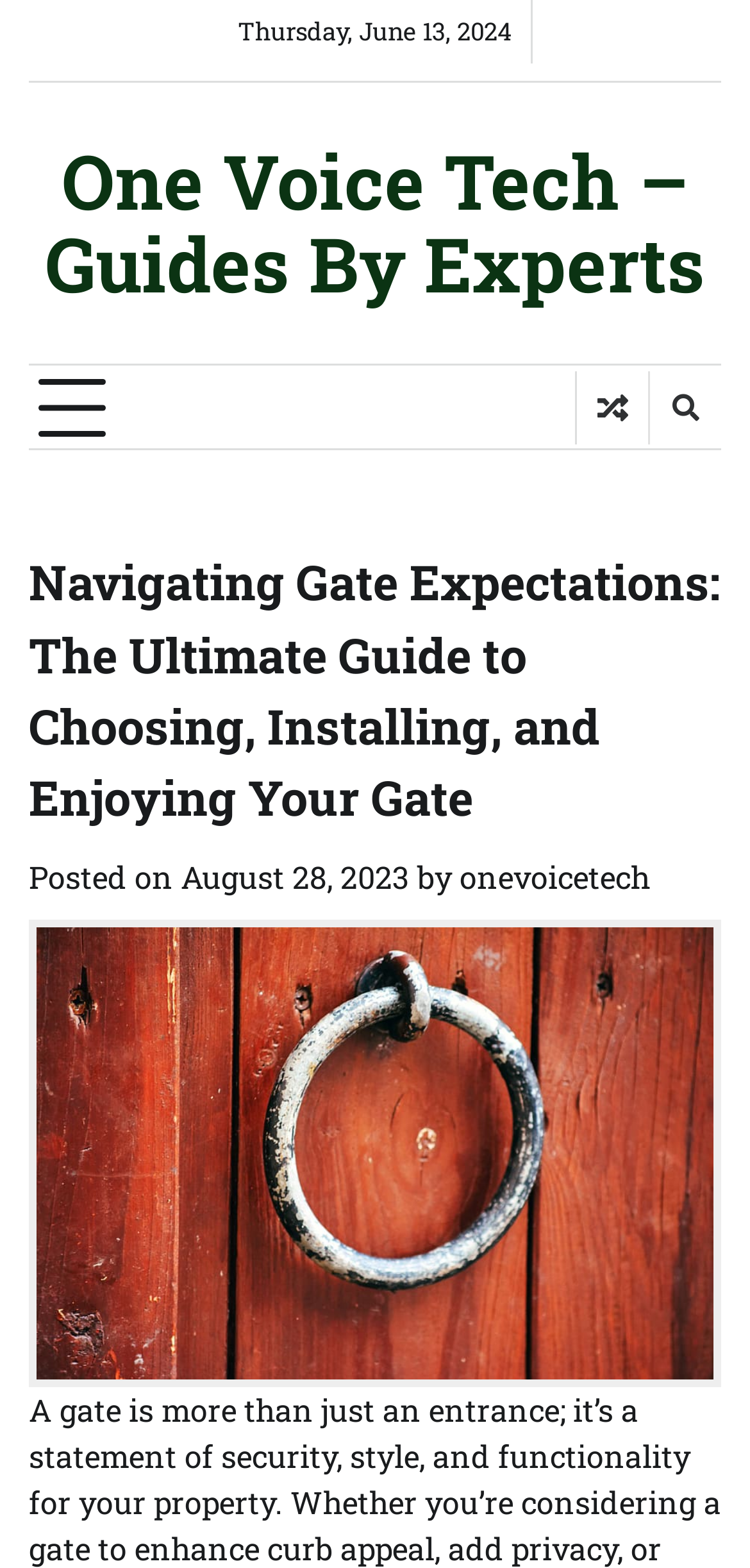What is the current day of the week?
Answer the question with a single word or phrase by looking at the picture.

Thursday